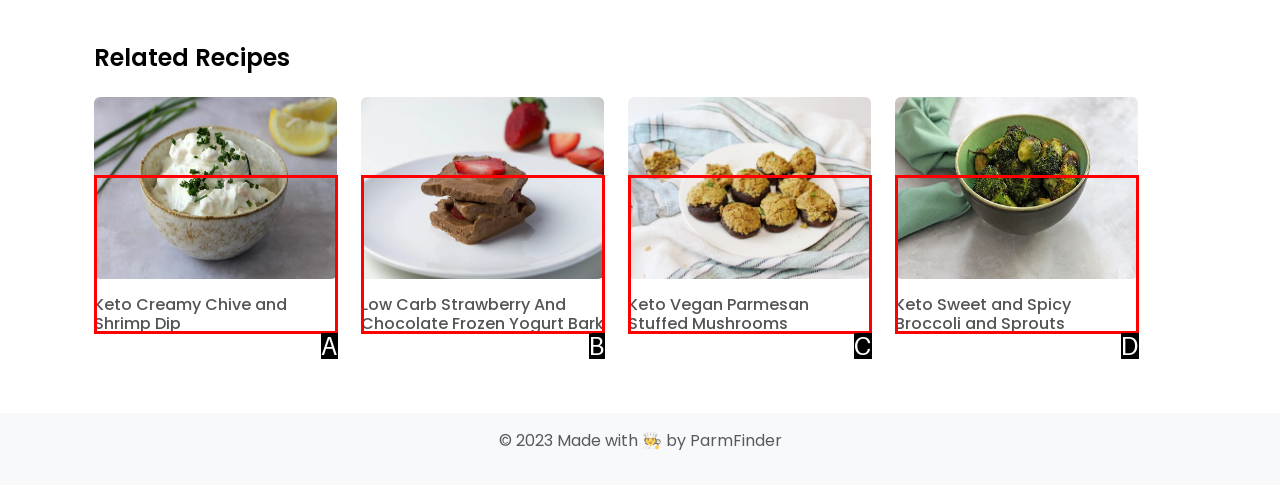Match the description to the correct option: Youtube
Provide the letter of the matching option directly.

None